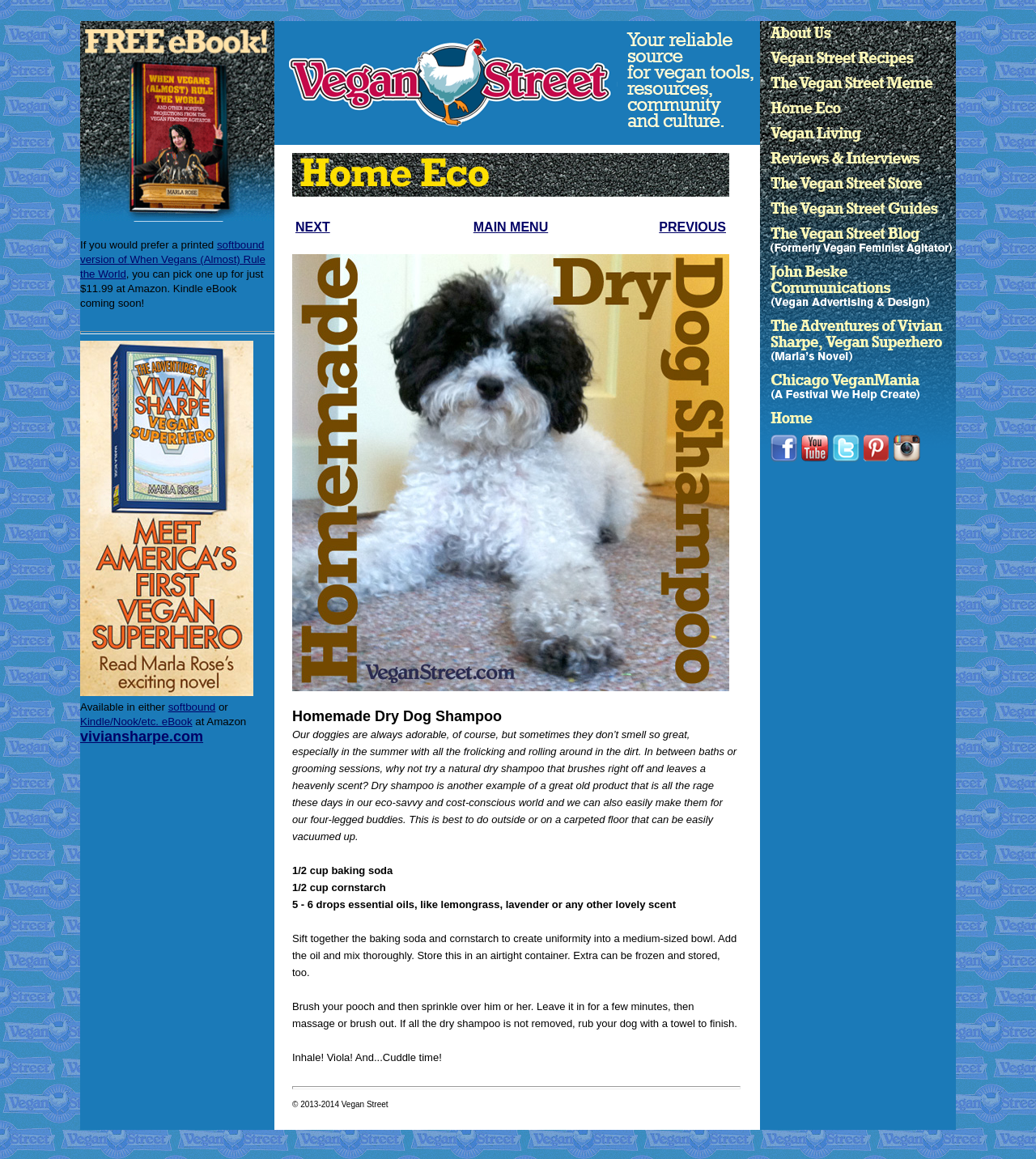How many drops of essential oil are required for the dry shampoo recipe?
Using the screenshot, give a one-word or short phrase answer.

5-6